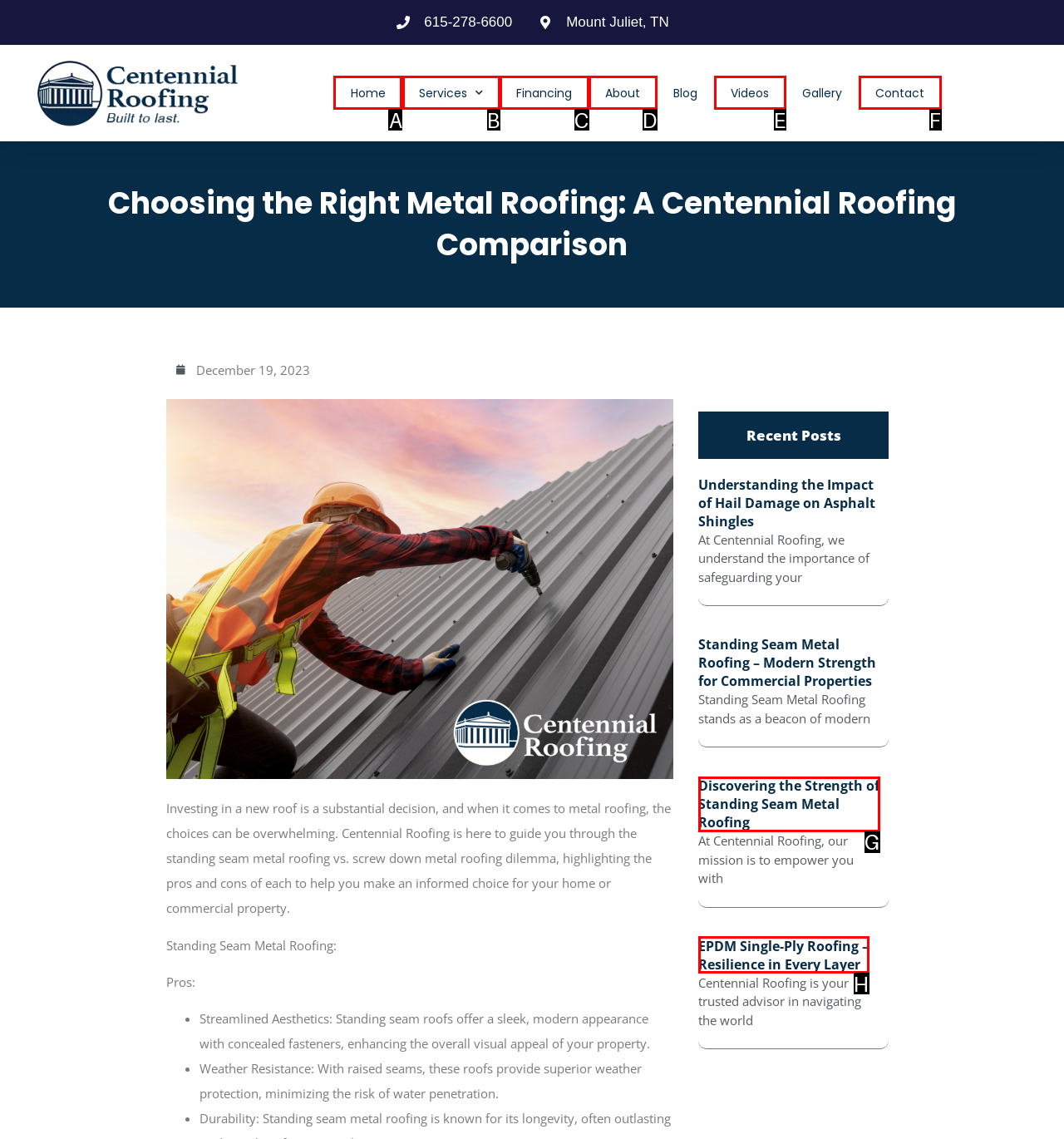Select the HTML element that should be clicked to accomplish the task: Visit the home page Reply with the corresponding letter of the option.

A